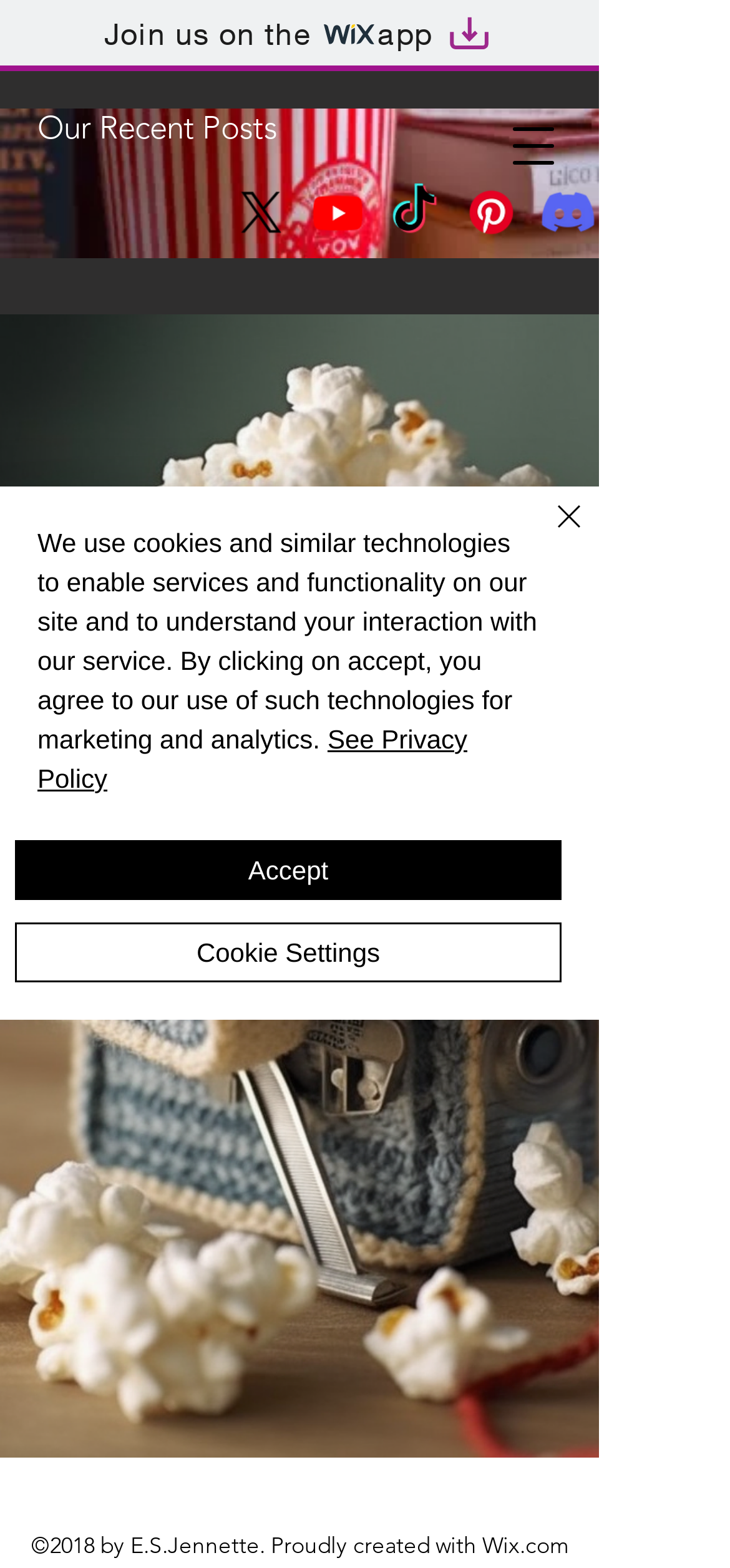What is the purpose of the 'Open navigation menu' button?
Based on the screenshot, answer the question with a single word or phrase.

To open navigation menu